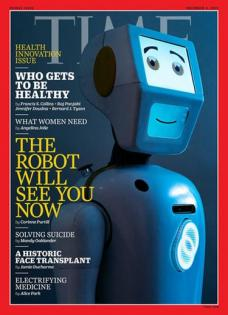Utilize the details in the image to thoroughly answer the following question: What is the font color of the title?

The caption states that the title 'THE ROBOT WILL SEE YOU NOW' is 'prominently displayed in bold white lettering', implying that the font color of the title is white.